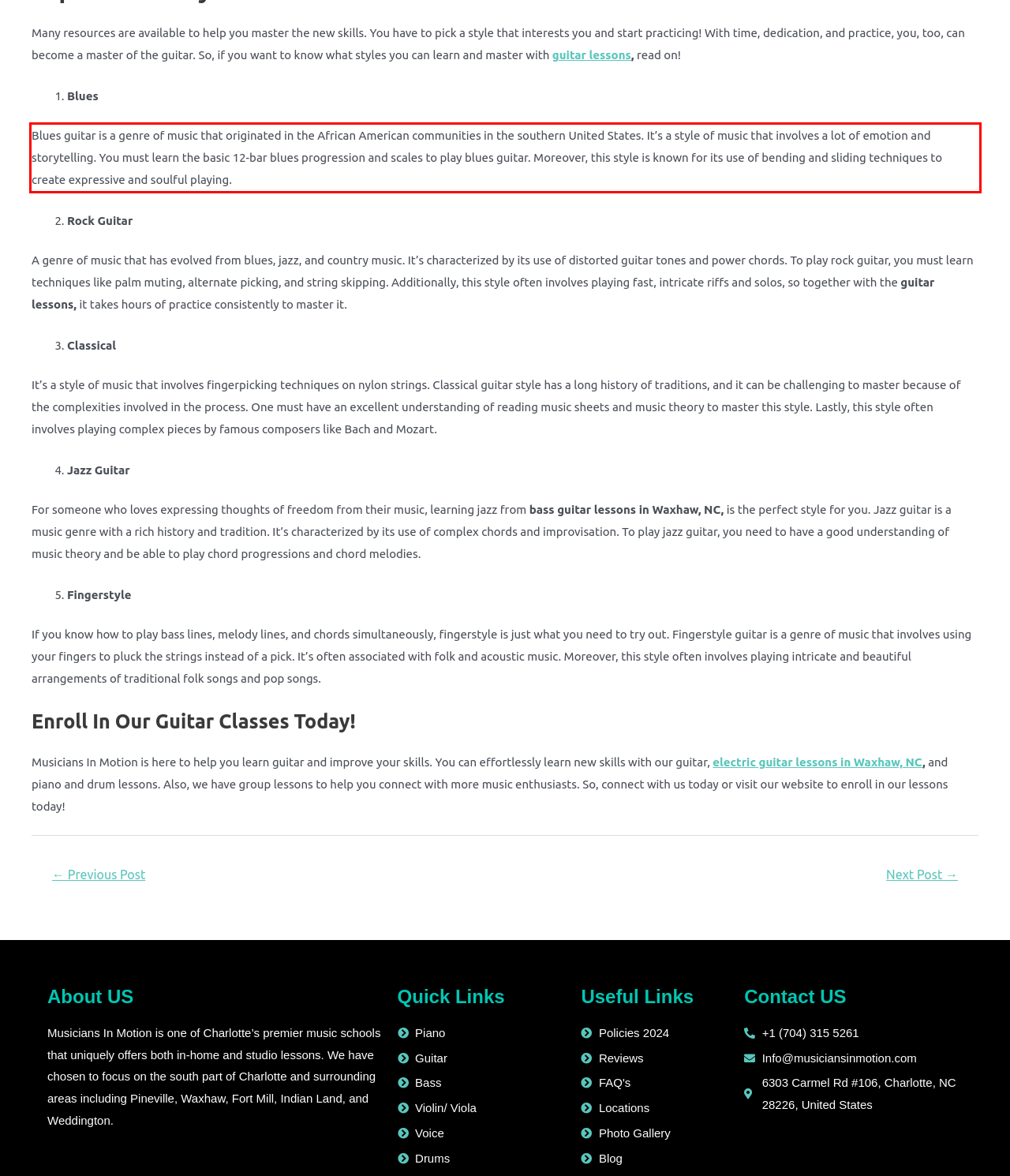Observe the screenshot of the webpage, locate the red bounding box, and extract the text content within it.

Blues guitar is a genre of music that originated in the African American communities in the southern United States. It’s a style of music that involves a lot of emotion and storytelling. You must learn the basic 12-bar blues progression and scales to play blues guitar. Moreover, this style is known for its use of bending and sliding techniques to create expressive and soulful playing.